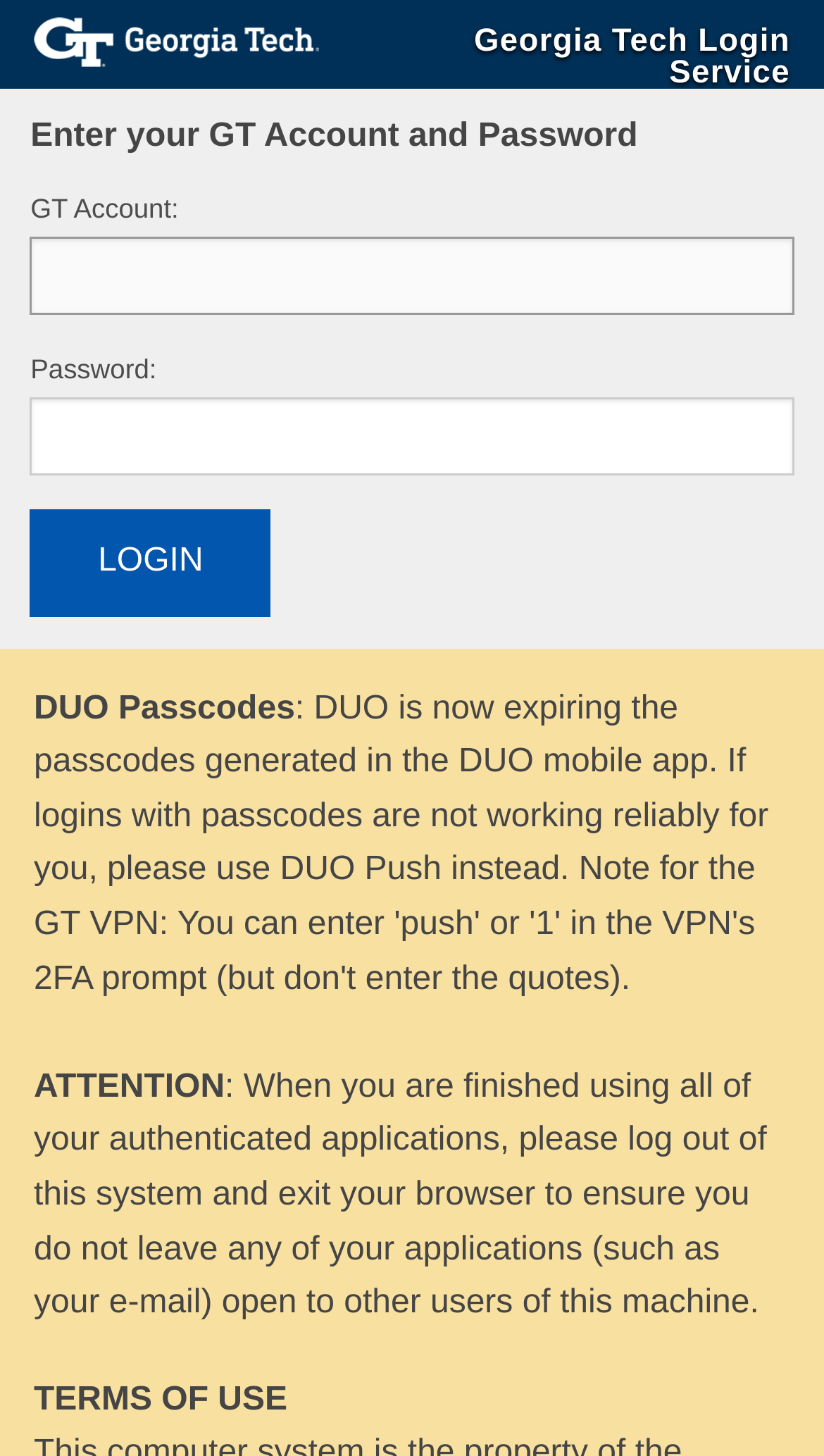Provide a brief response to the question below using one word or phrase:
What is the name of the institution?

Georgia Tech